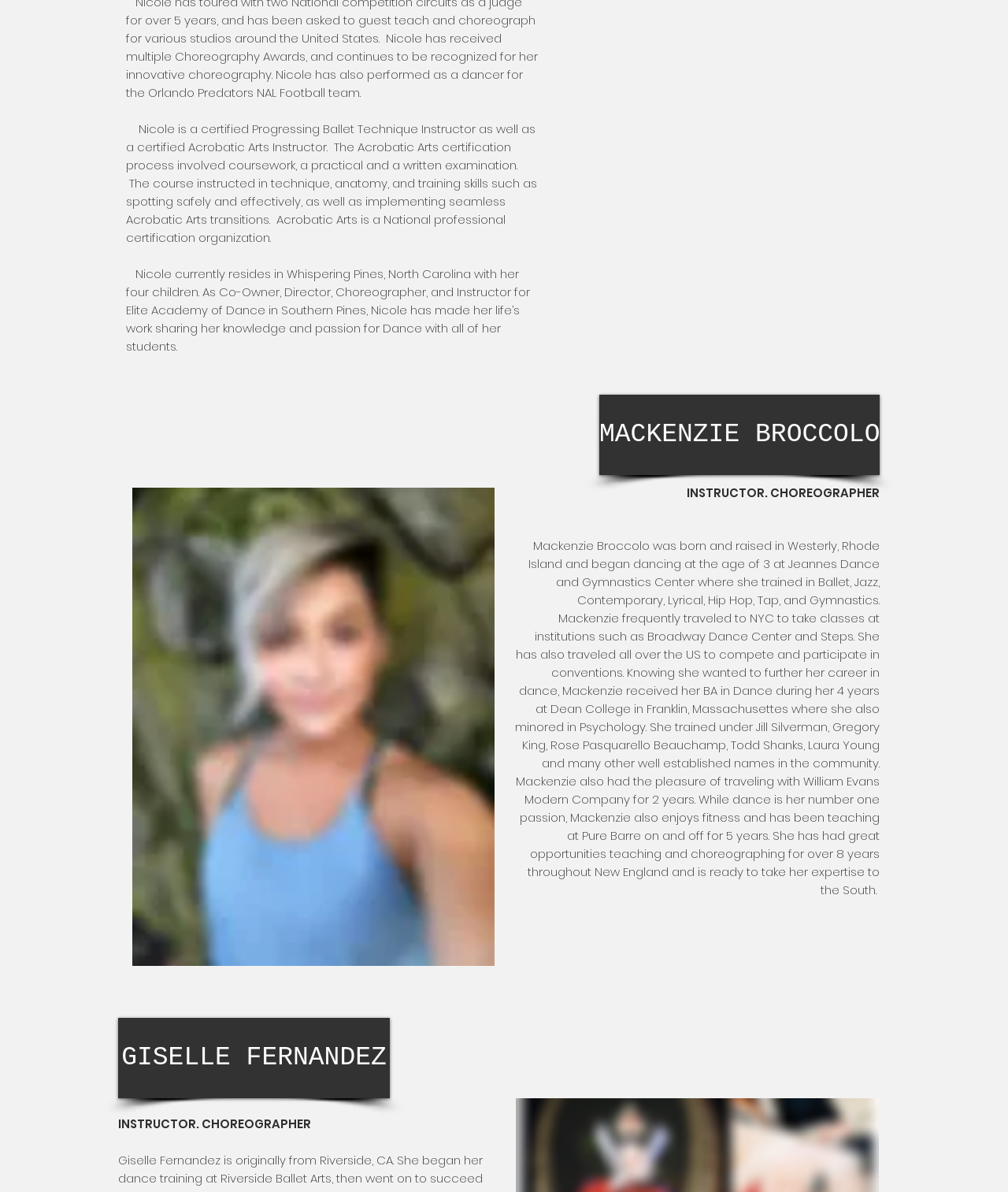How many children does Nicole have?
Could you answer the question in a detailed manner, providing as much information as possible?

The text states that Nicole currently resides in Whispering Pines, North Carolina with her four children, which implies that she has four kids.